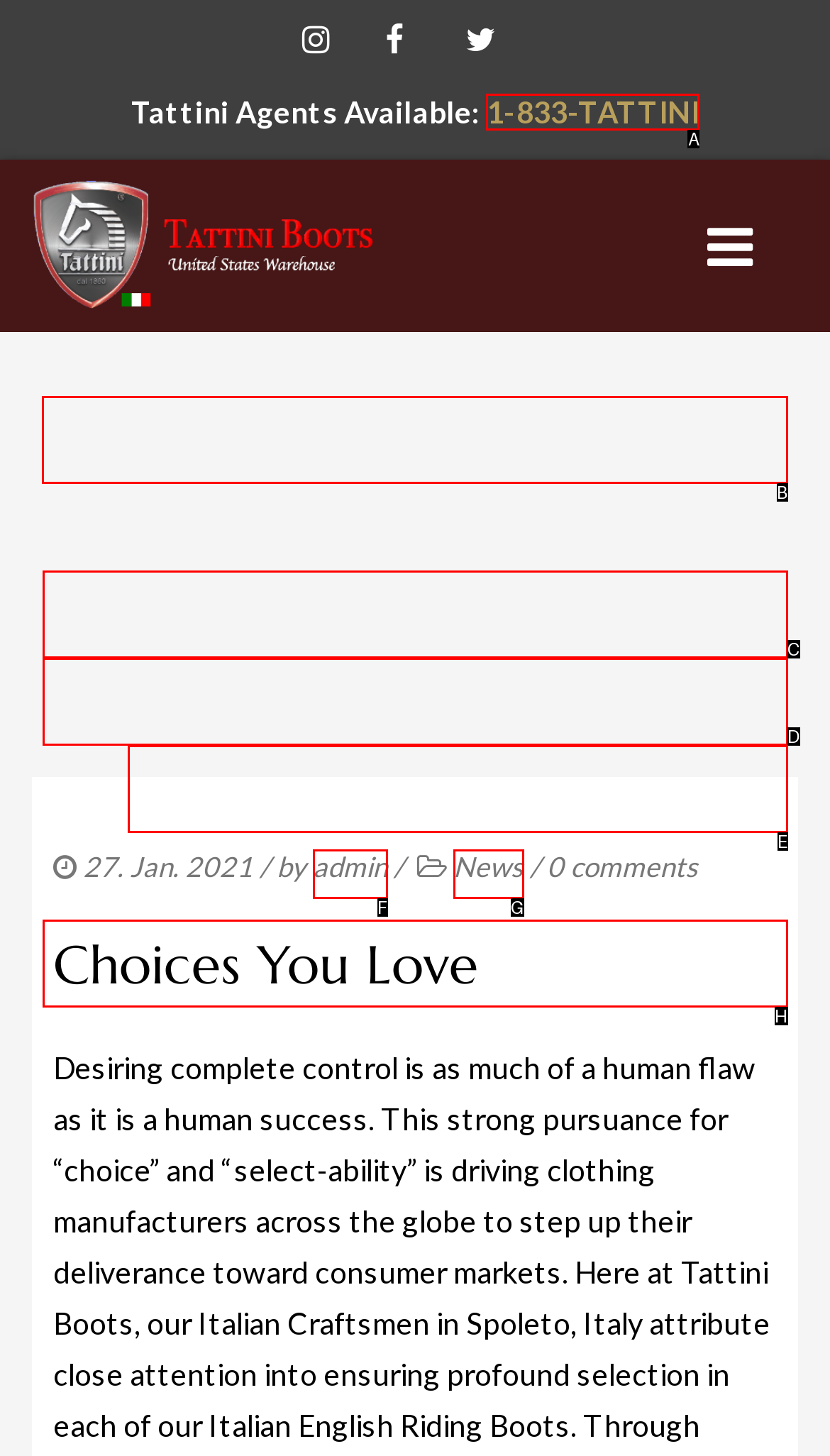Which letter corresponds to the correct option to complete the task: Go to the HOME page?
Answer with the letter of the chosen UI element.

B